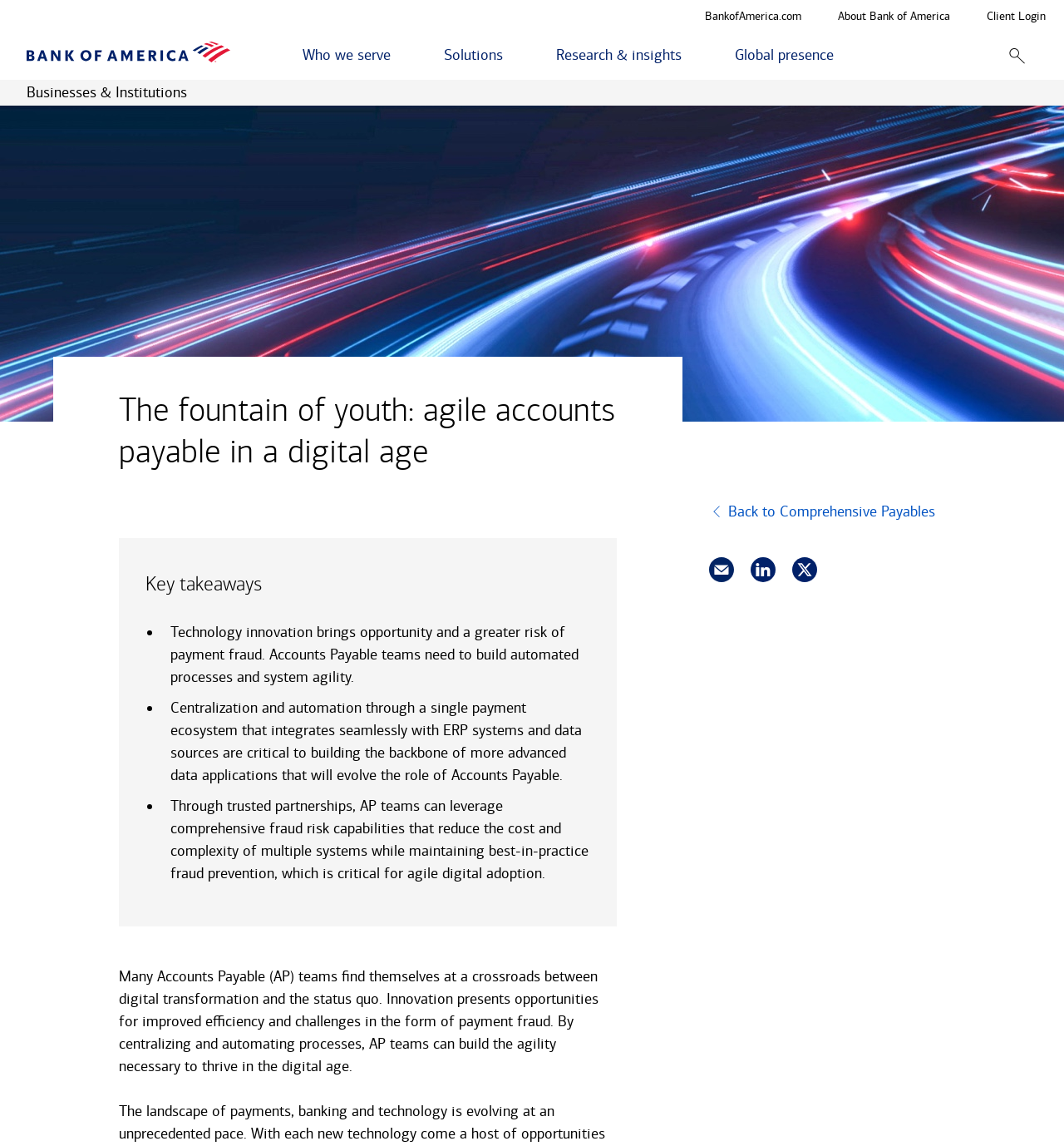Locate the bounding box coordinates of the region to be clicked to comply with the following instruction: "Show the search box". The coordinates must be four float numbers between 0 and 1, in the form [left, top, right, bottom].

[0.945, 0.037, 0.967, 0.058]